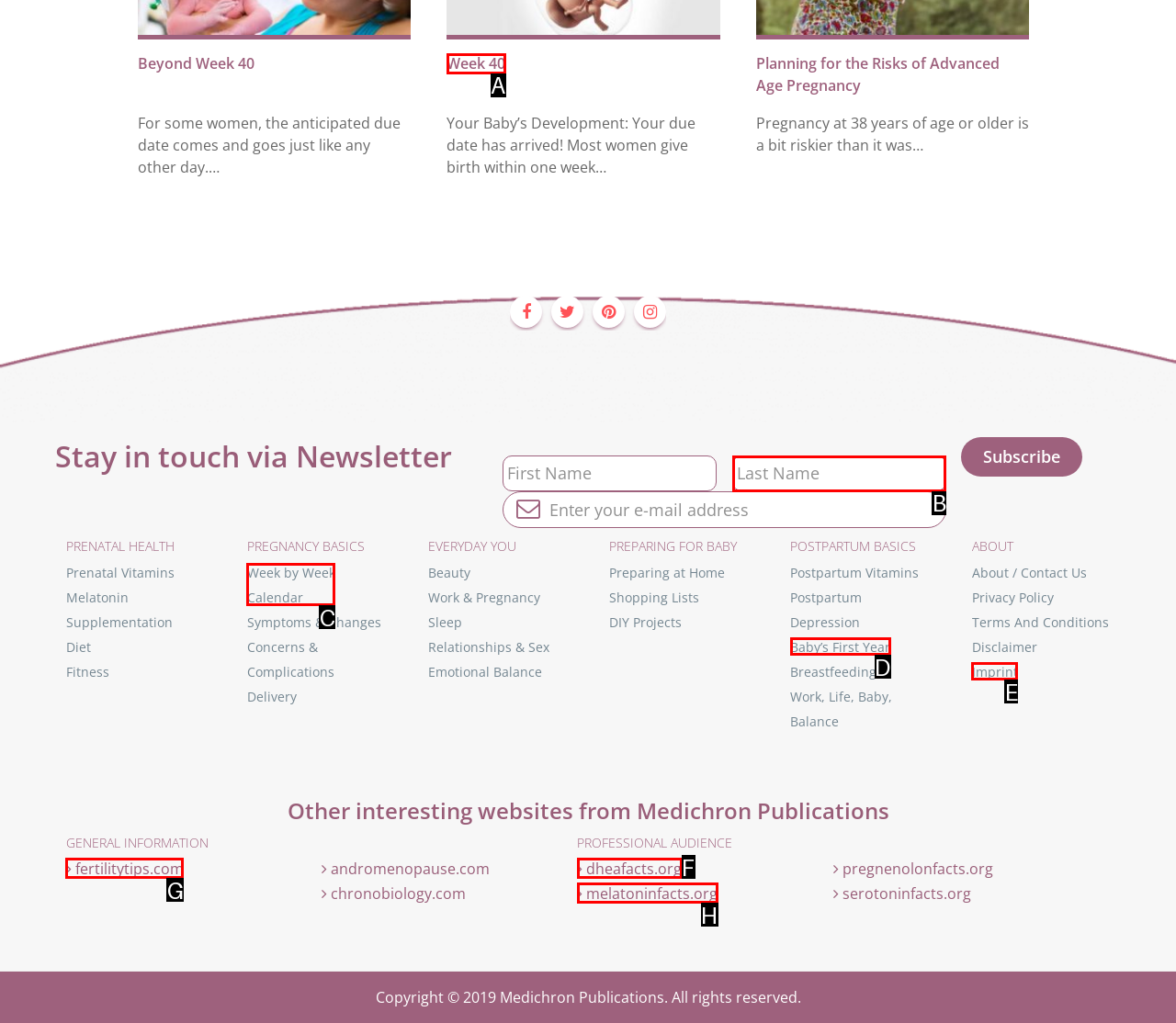From the given choices, which option should you click to complete this task: Visit fertilitytips.com? Answer with the letter of the correct option.

G